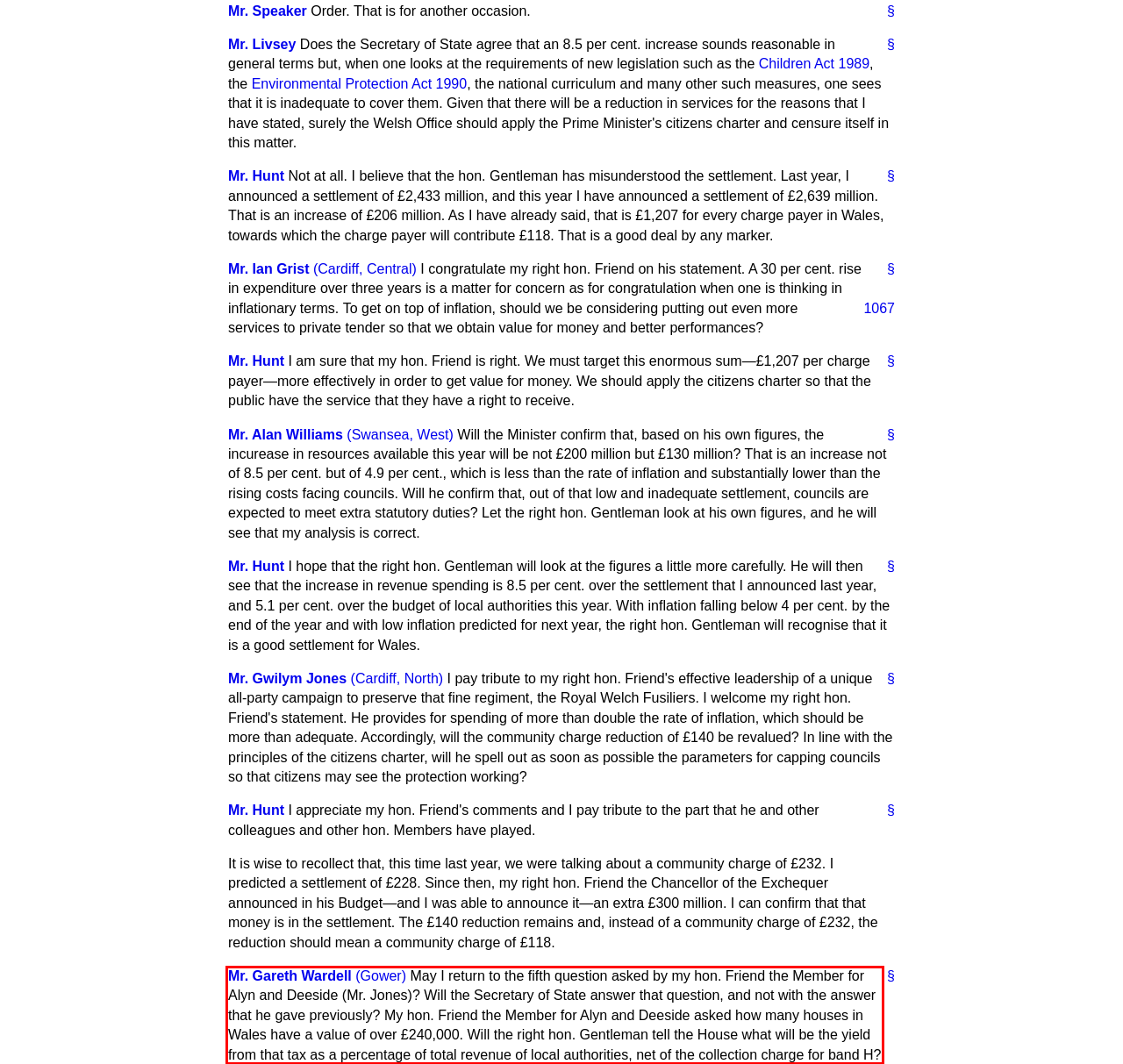You are provided with a webpage screenshot that includes a red rectangle bounding box. Extract the text content from within the bounding box using OCR.

May I return to the fifth question asked by my hon. Friend the Member for Alyn and Deeside (Mr. Jones)? Will the Secretary of State answer that question, and not with the answer that he gave previously? My hon. Friend the Member for Alyn and Deeside asked how many houses in Wales have a value of over £240,000. Will the right hon. Gentleman tell the House what will be the yield from that tax as a percentage of total revenue of local authorities, net of the collection charge for band H?